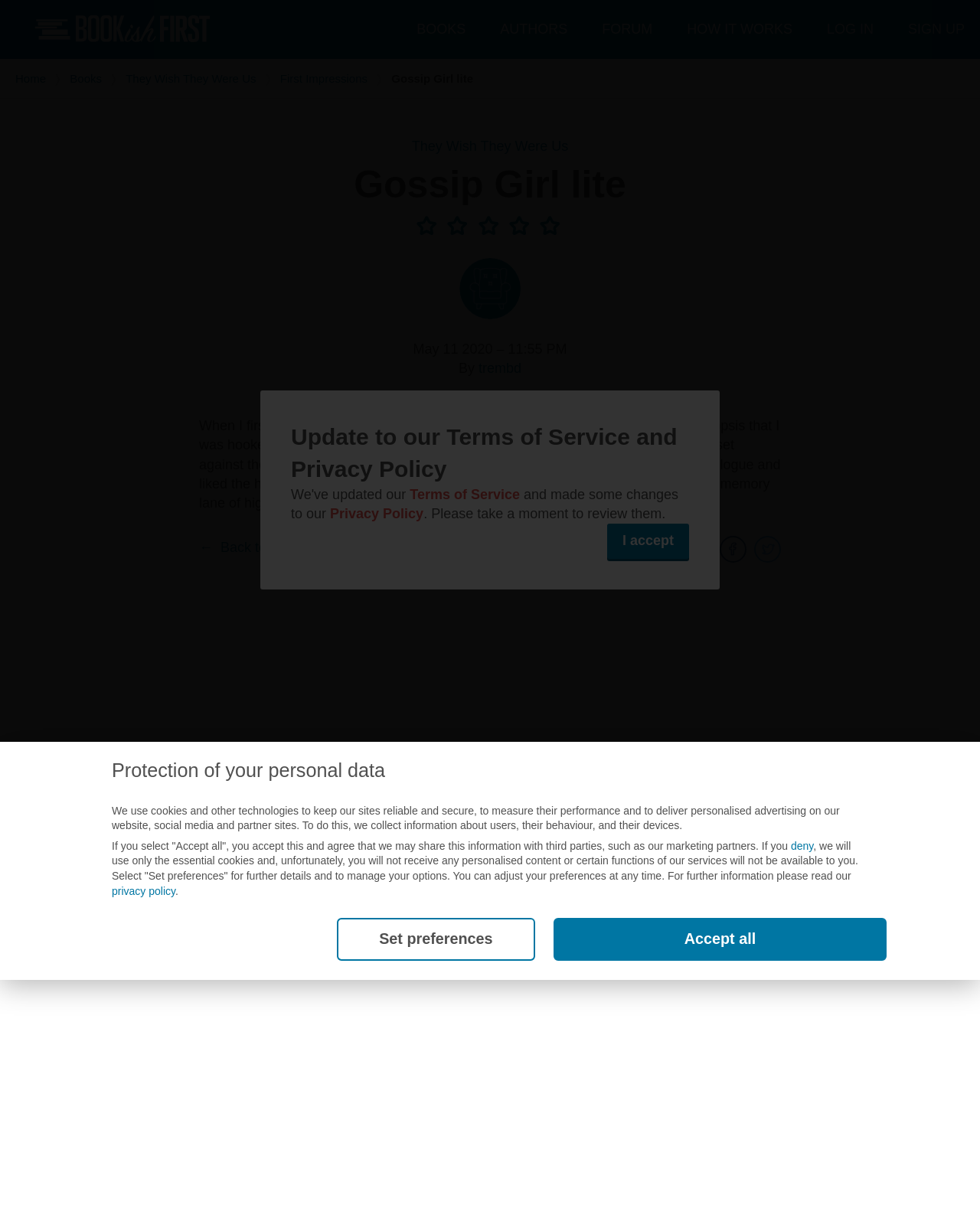Determine the bounding box for the HTML element described here: "F. Salau". The coordinates should be given as [left, top, right, bottom] with each number being a float between 0 and 1.

None